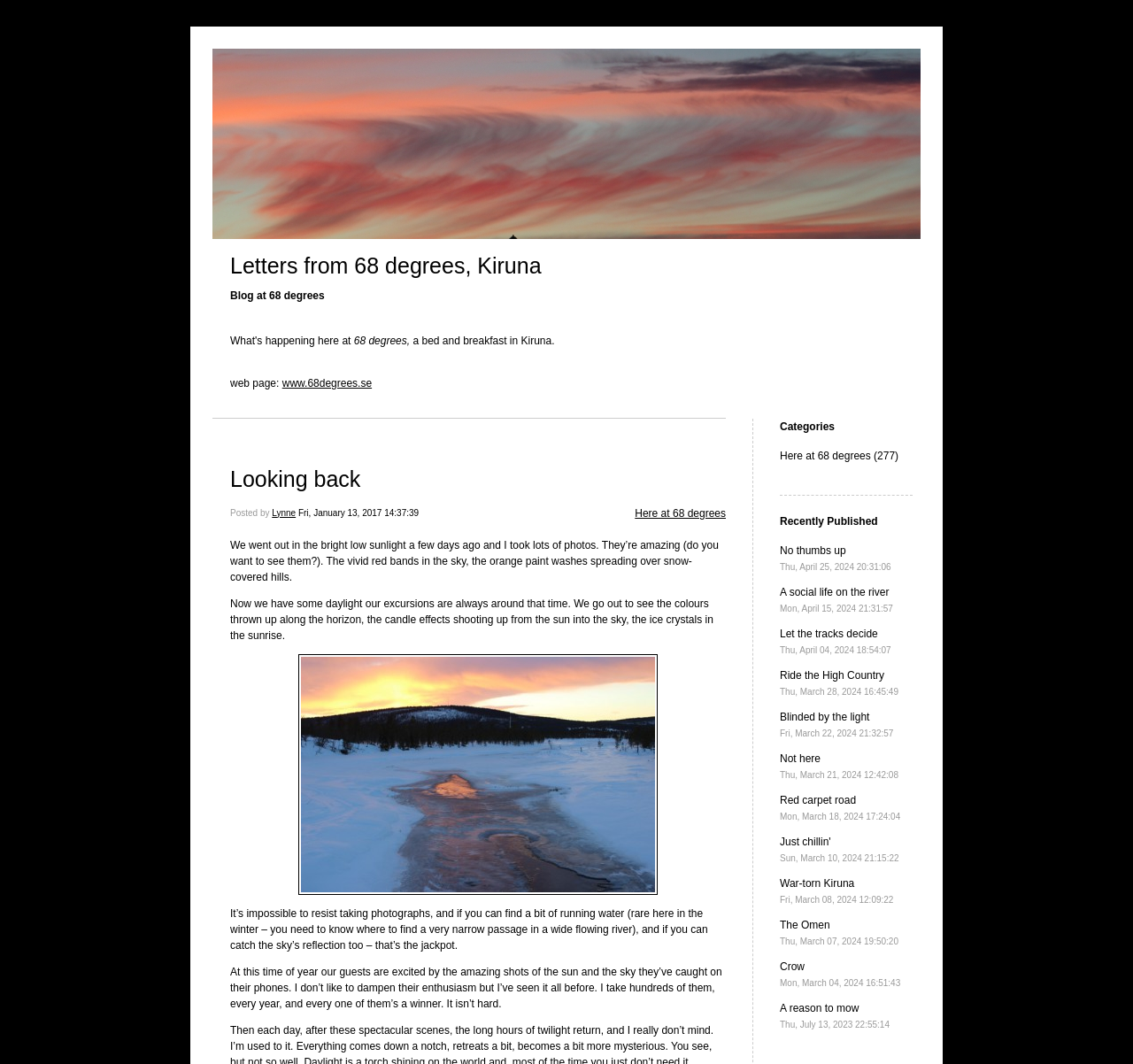Produce a meticulous description of the webpage.

This webpage is a blog post titled "Looking back – Letters from 68 degrees, Kiruna". At the top, there is a blog image, followed by a heading with the same title as the webpage. Below the heading, there is a link to the blog post. 

To the right of the heading, there is a description of a bed and breakfast in Kiruna, along with a link to the website. 

Further down, there is a section with a heading "Looking back", which contains a link to the same title. Below this, there is a link to "Here at 68 degrees". 

The main content of the blog post starts with a paragraph describing a winter scene in Kiruna, with vivid descriptions of the sky and snow-covered hills. The text is accompanied by an image. 

The blog post continues with more paragraphs describing the beauty of the winter scenery and the author's enthusiasm for taking photographs. The text is written in a conversational tone, with the author sharing their personal experiences and thoughts.

On the right-hand side of the webpage, there are two sections: "Categories" and "Recently Published". The "Categories" section has a single link to "Here at 68 degrees" with a number in parentheses, indicating the number of posts in that category. The "Recently Published" section lists several links to recent blog posts, each with a title and date.